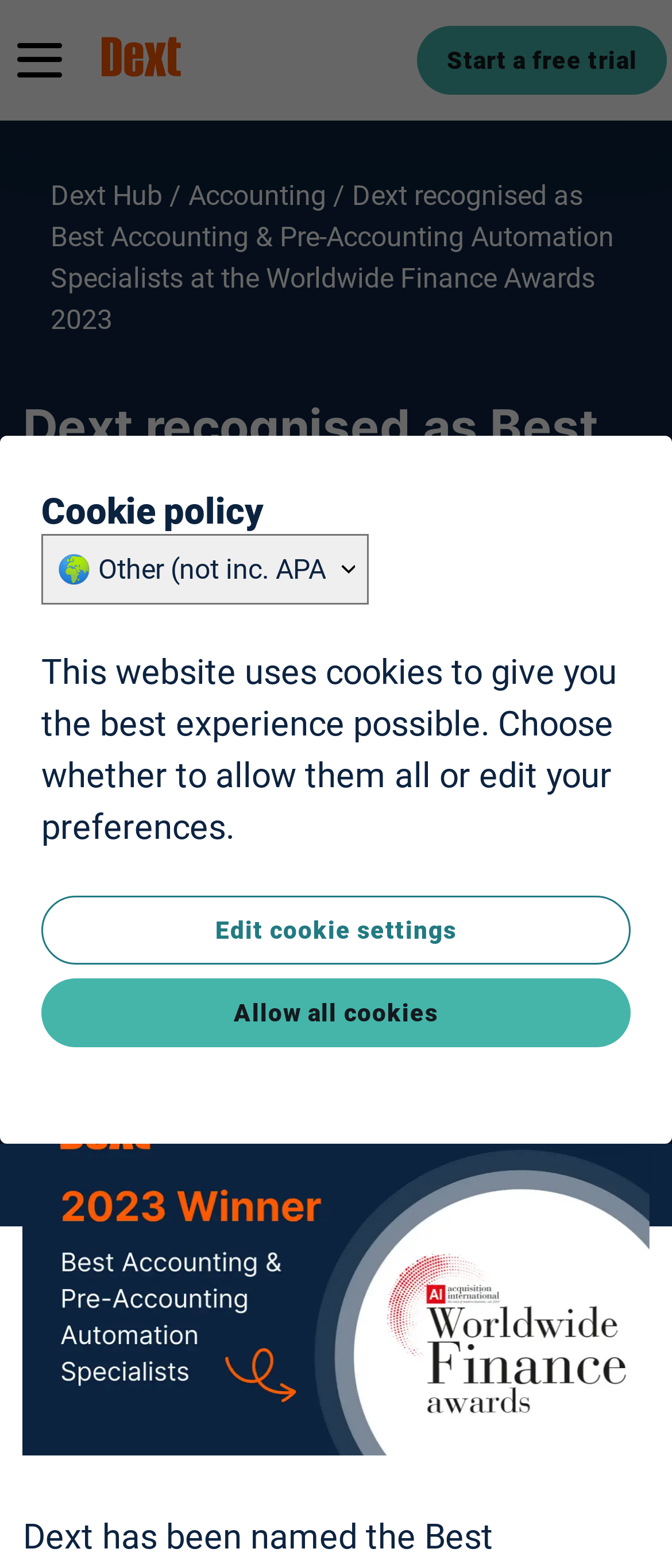Answer the question with a brief word or phrase:
What is the topic of the article?

Accounting and Award